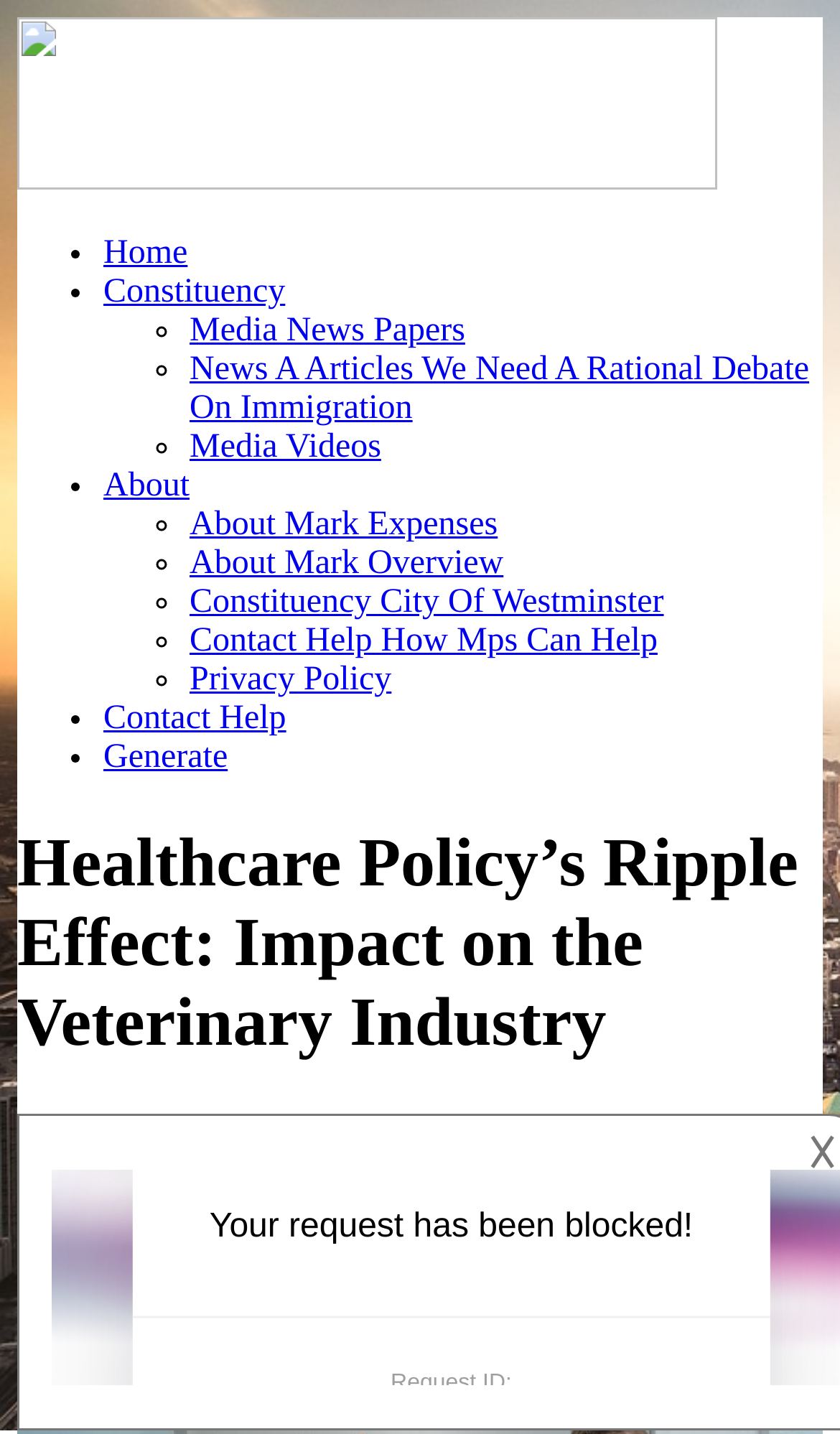How many ListMarkers are there in the navigation menu?
Please provide a single word or phrase based on the screenshot.

5